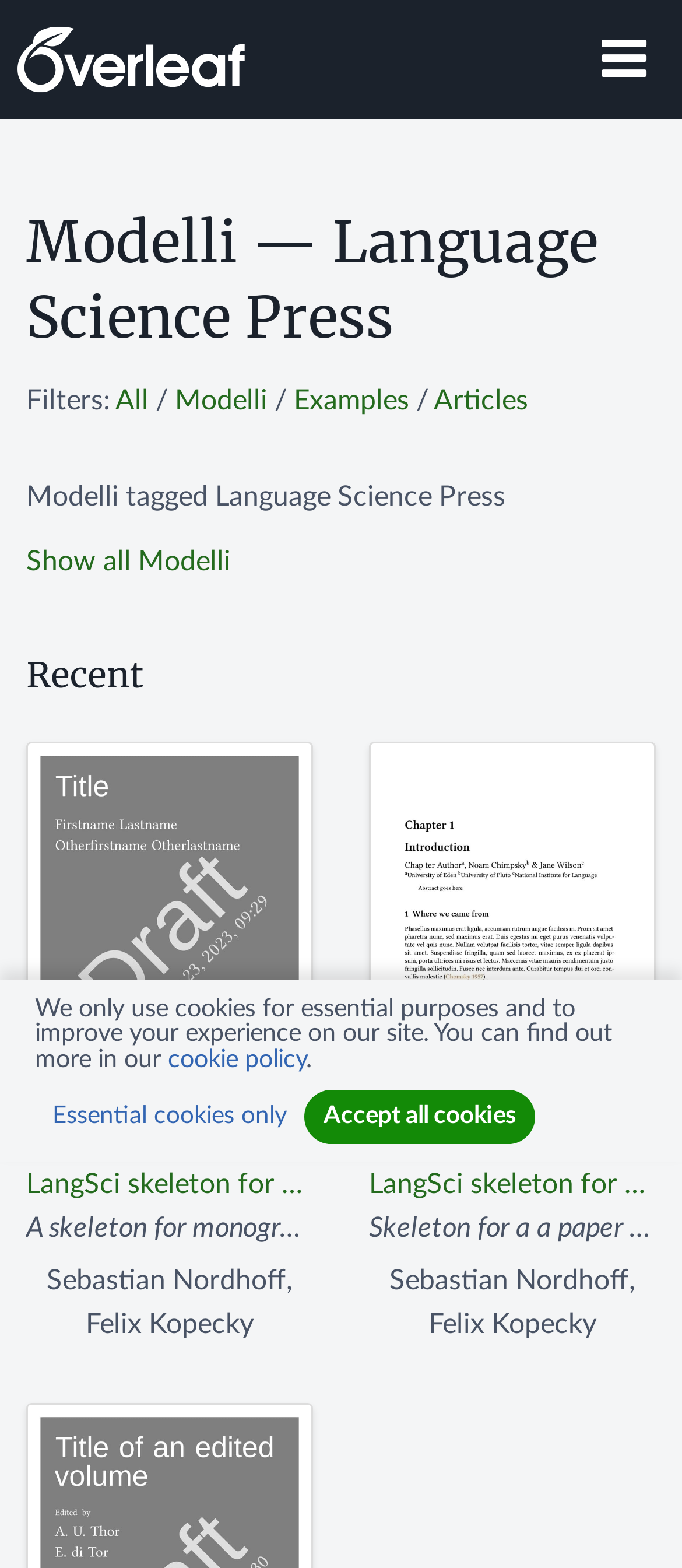Review the image closely and give a comprehensive answer to the question: What is the name of the website?

I looked at the top-left corner of the page and saw the website name 'Overleaf', so the name of the website is Overleaf.